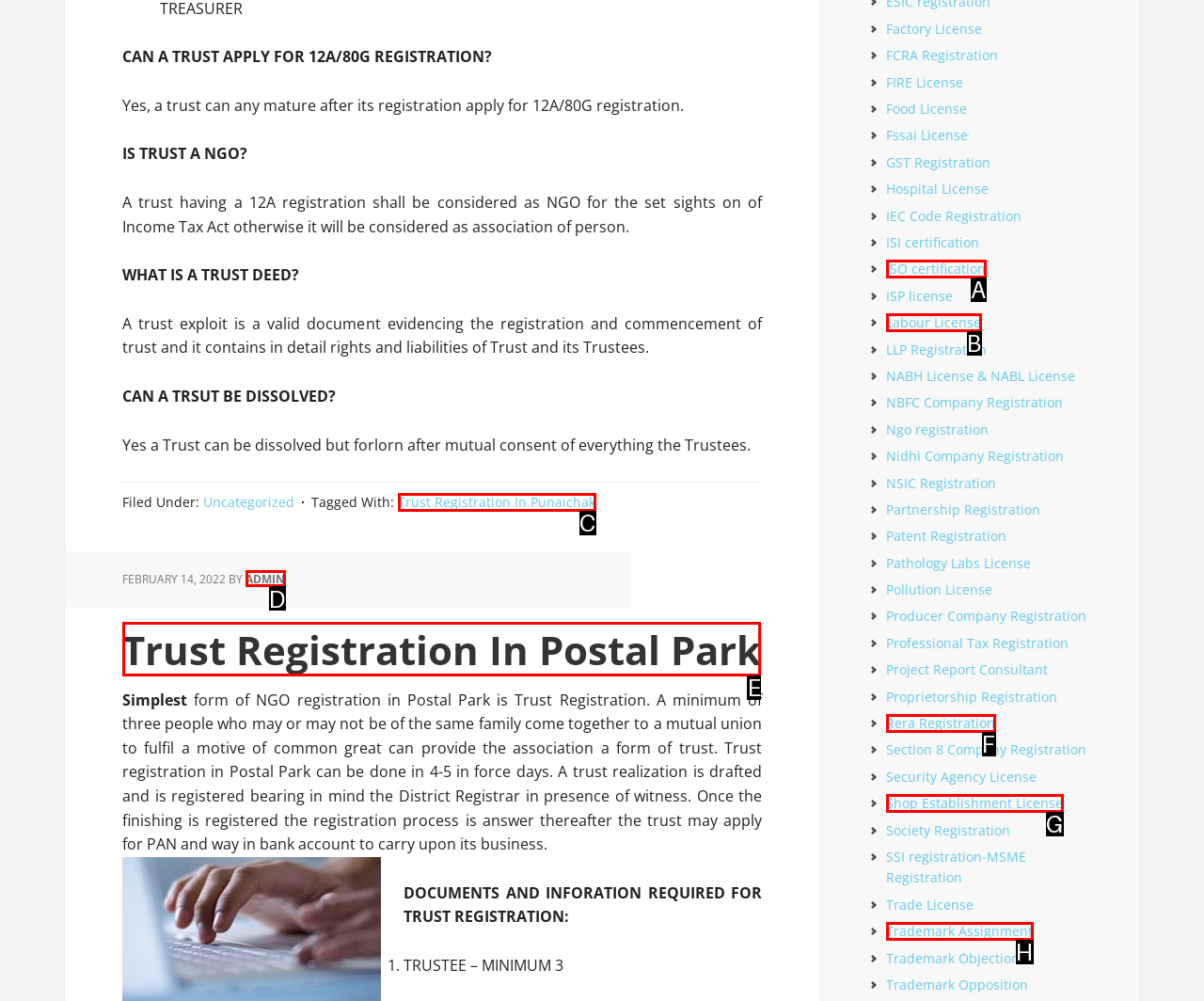Identify the correct UI element to click for this instruction: Click on 'Trust Registration In Postal Park'
Respond with the appropriate option's letter from the provided choices directly.

E